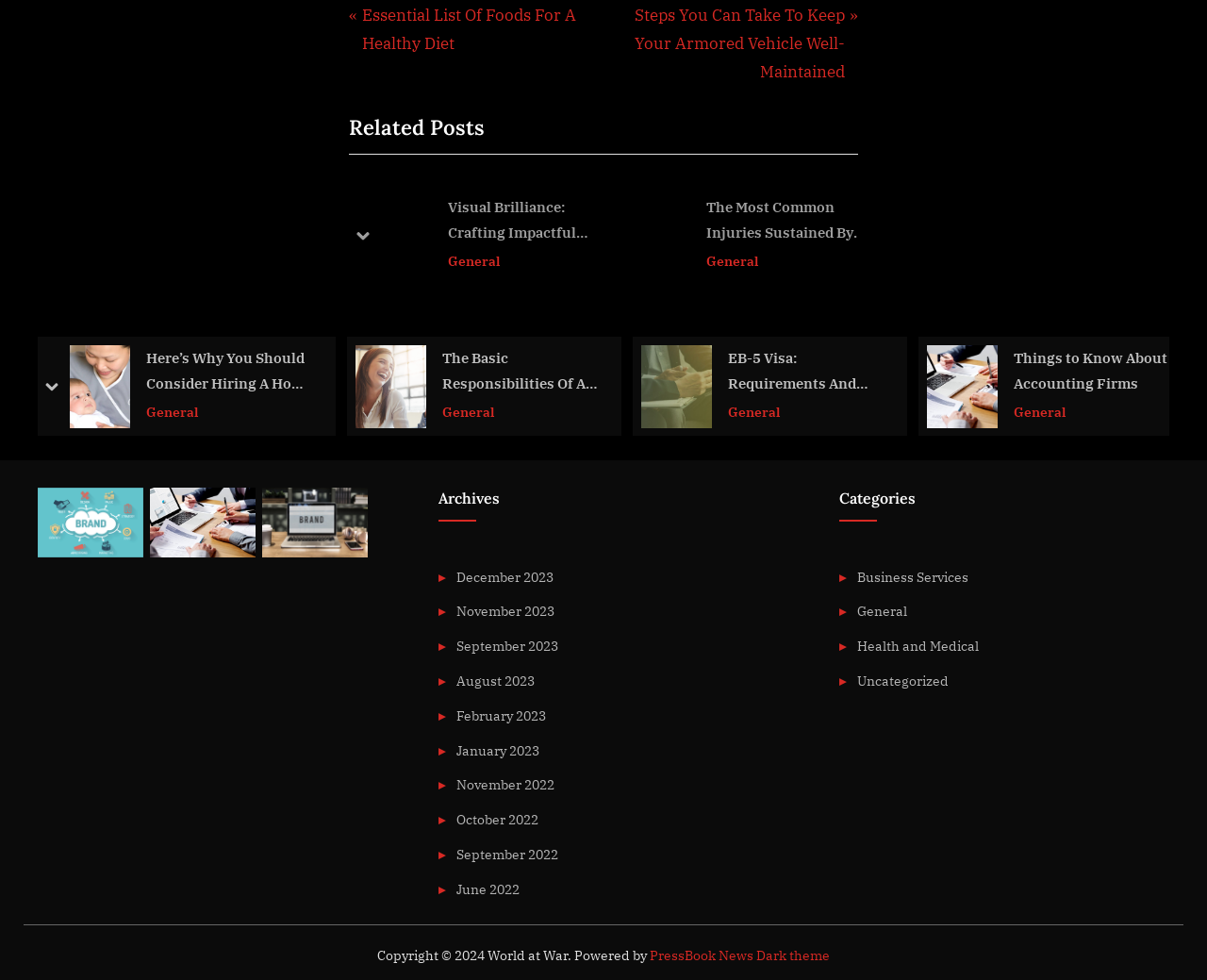Please mark the clickable region by giving the bounding box coordinates needed to complete this instruction: "Click on the 'Here’s Why You Should Consider Hiring A Home Nurse' link".

[0.057, 0.352, 0.107, 0.437]